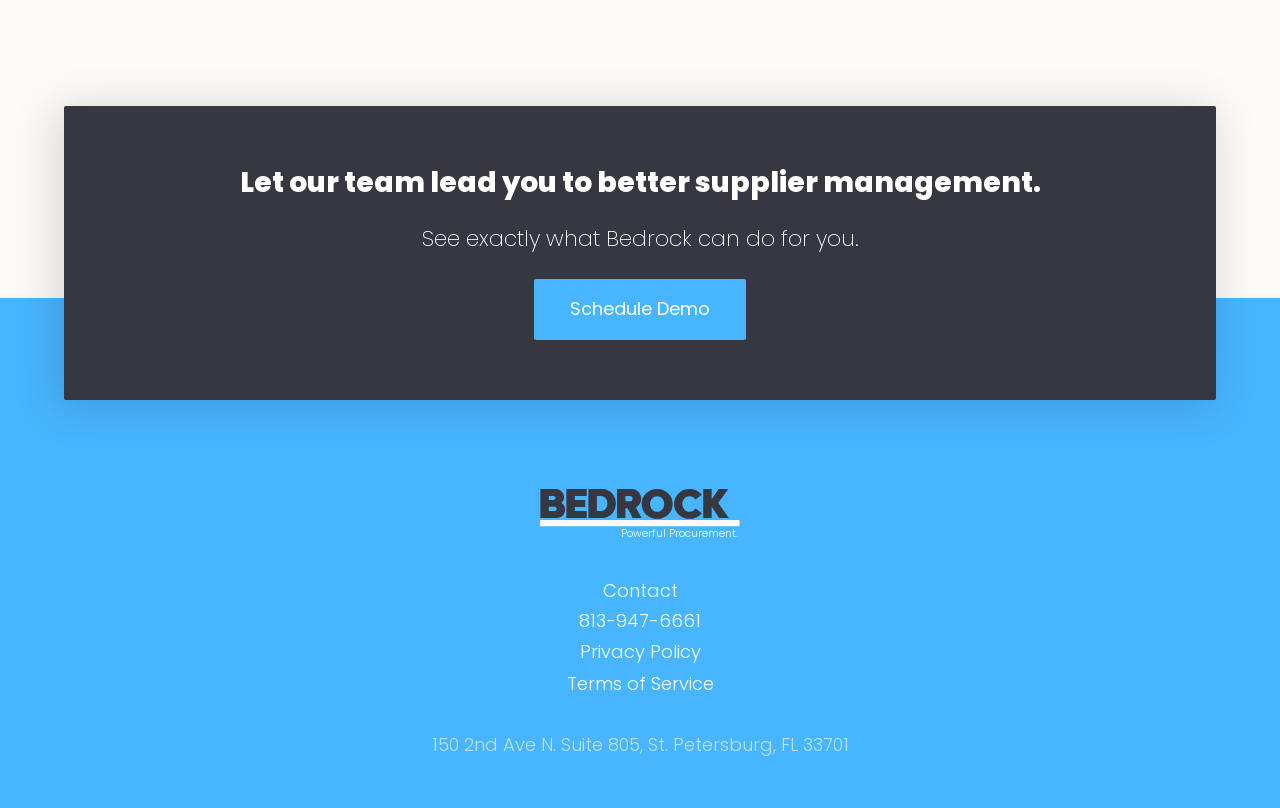What is the company's address?
From the image, respond using a single word or phrase.

150 2nd Ave N. Suite 805, St. Petersburg, FL 33701